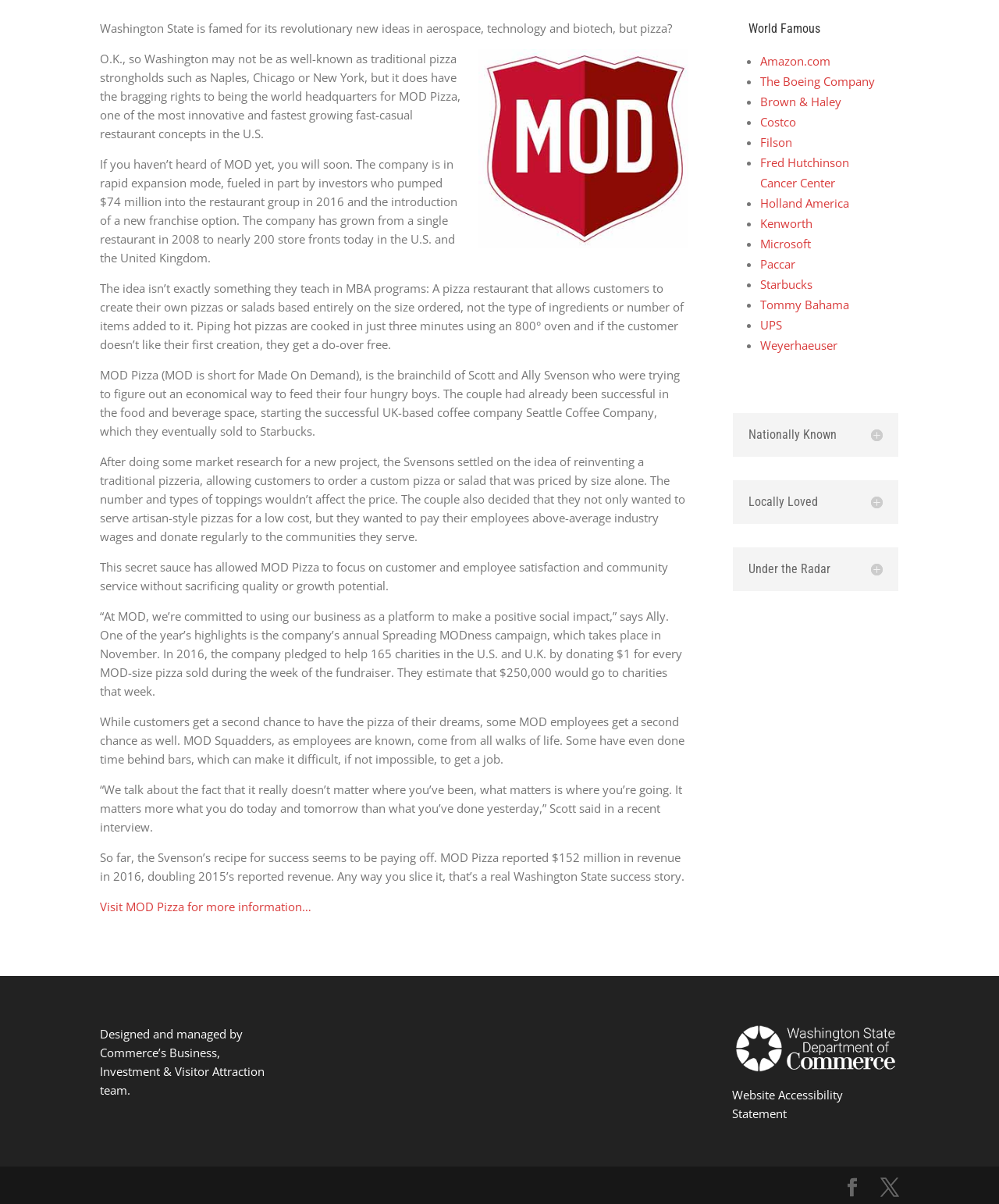Based on the description "Website Accessibility Statement", find the bounding box of the specified UI element.

[0.733, 0.903, 0.844, 0.931]